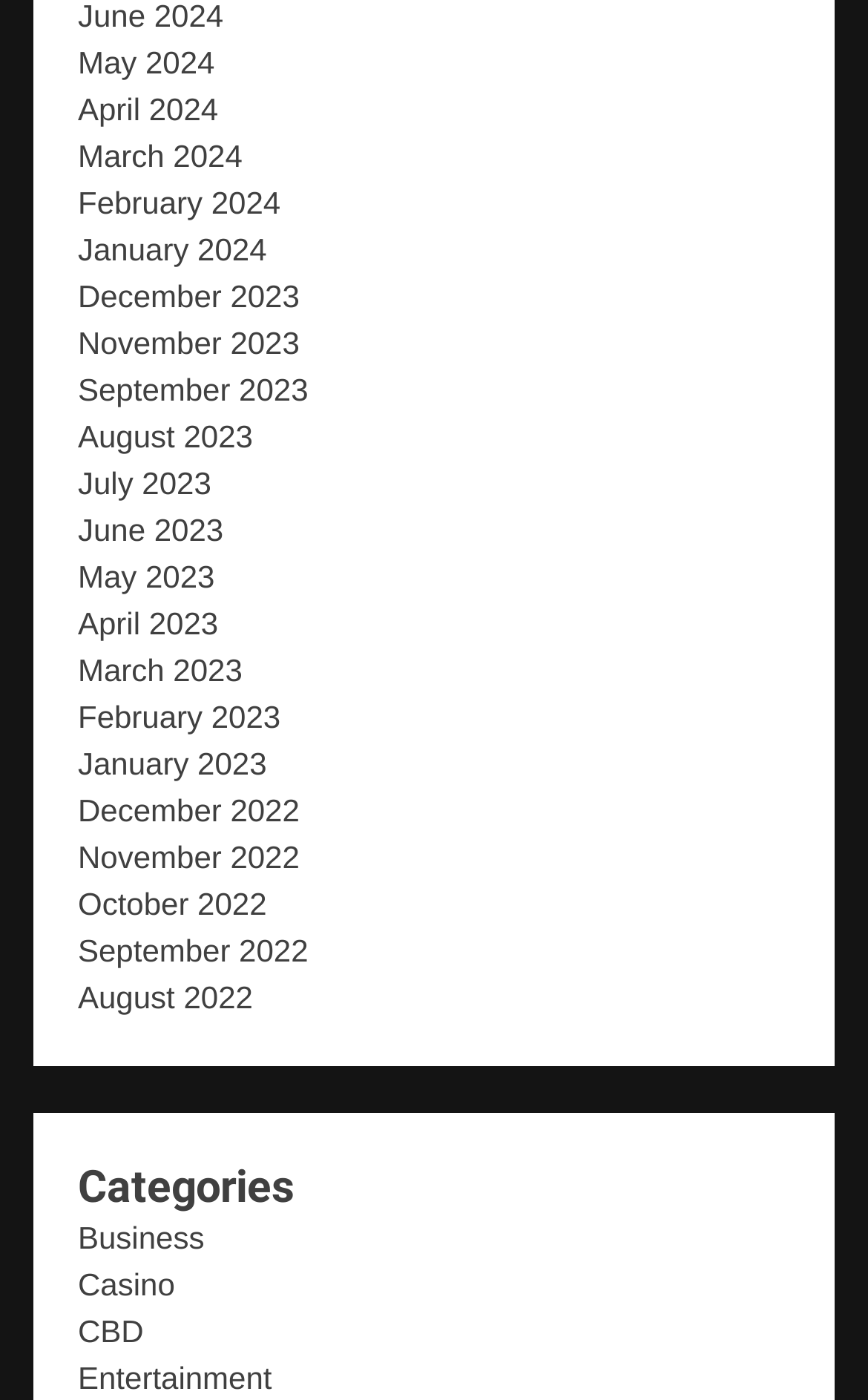Find the bounding box coordinates for the area you need to click to carry out the instruction: "View May 2024". The coordinates should be four float numbers between 0 and 1, indicated as [left, top, right, bottom].

[0.09, 0.032, 0.247, 0.057]